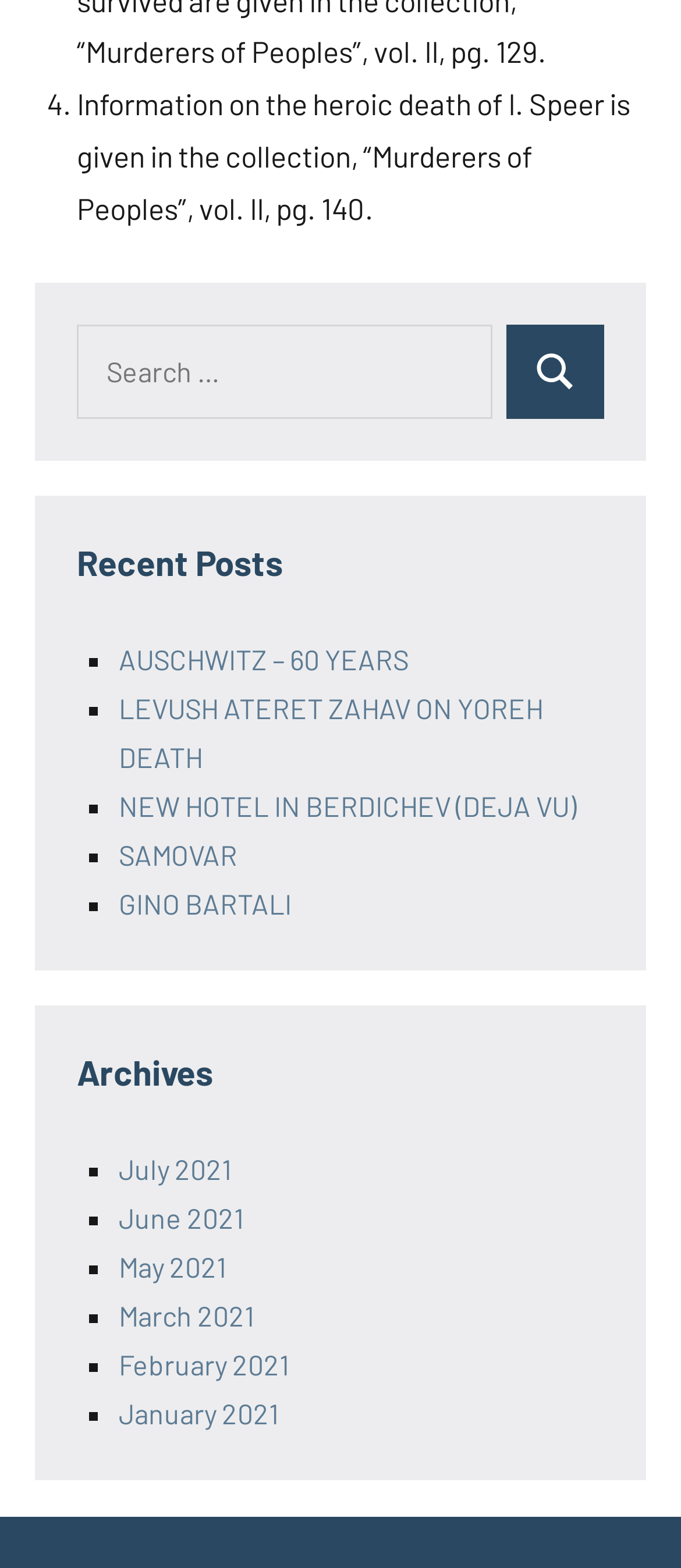Determine the bounding box coordinates of the clickable region to carry out the instruction: "go to July 2021".

[0.174, 0.735, 0.341, 0.756]